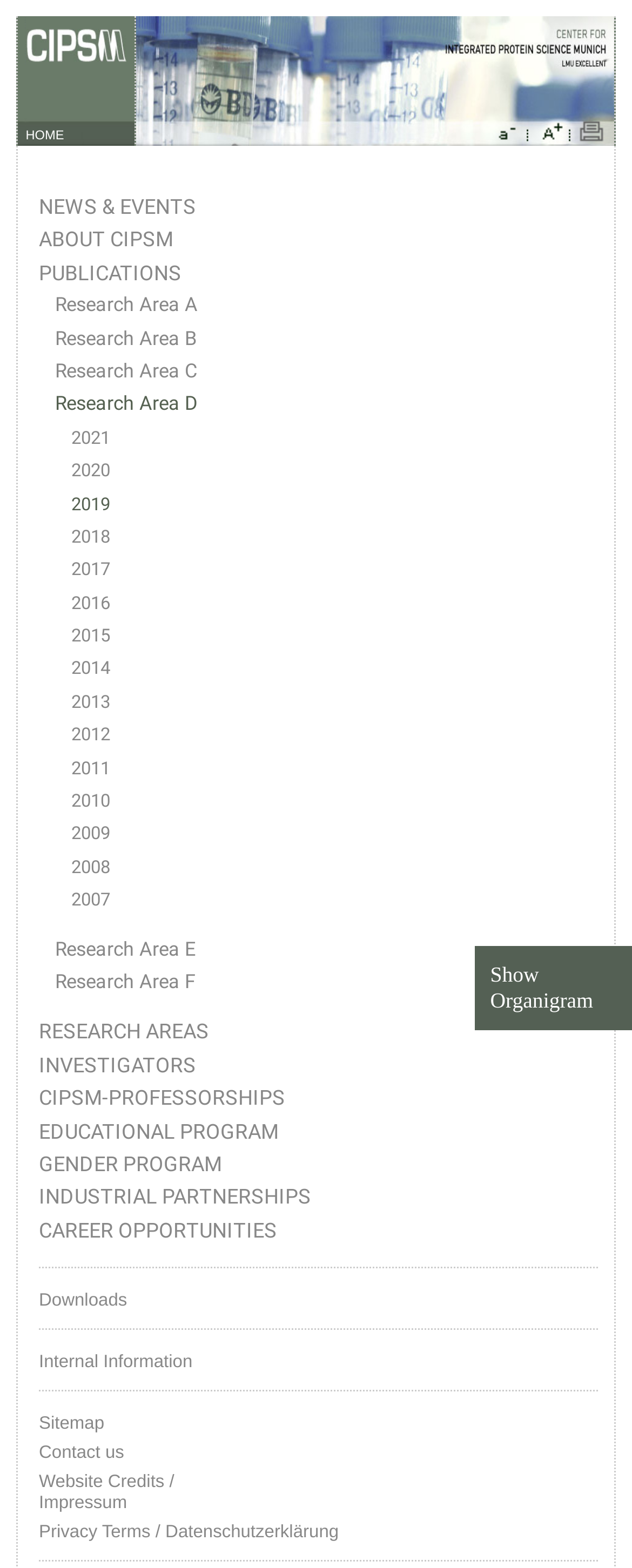Indicate the bounding box coordinates of the element that needs to be clicked to satisfy the following instruction: "Show the Organigram". The coordinates should be four float numbers between 0 and 1, i.e., [left, top, right, bottom].

[0.776, 0.614, 0.938, 0.646]